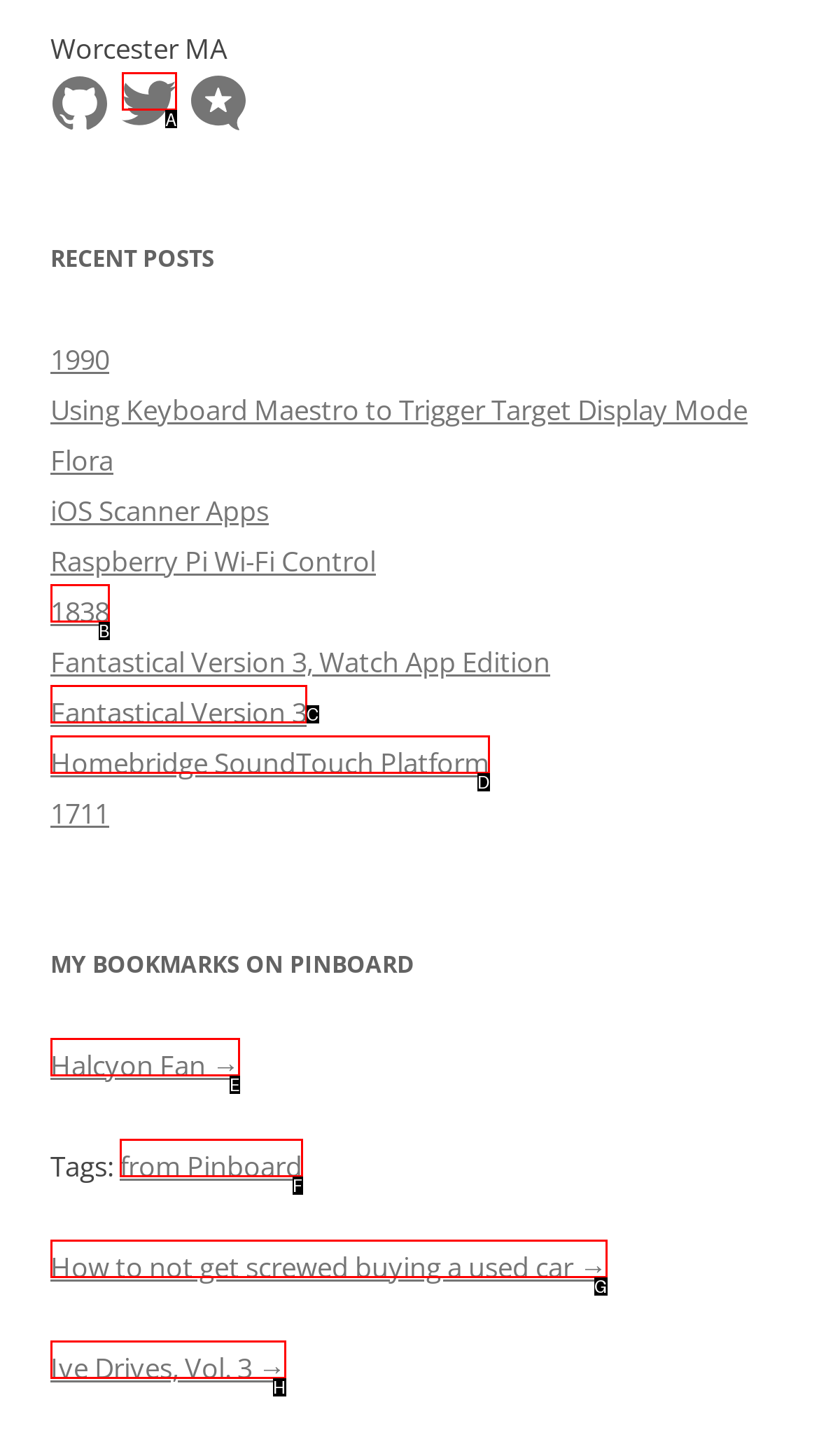Determine which HTML element best fits the description: 1838
Answer directly with the letter of the matching option from the available choices.

B